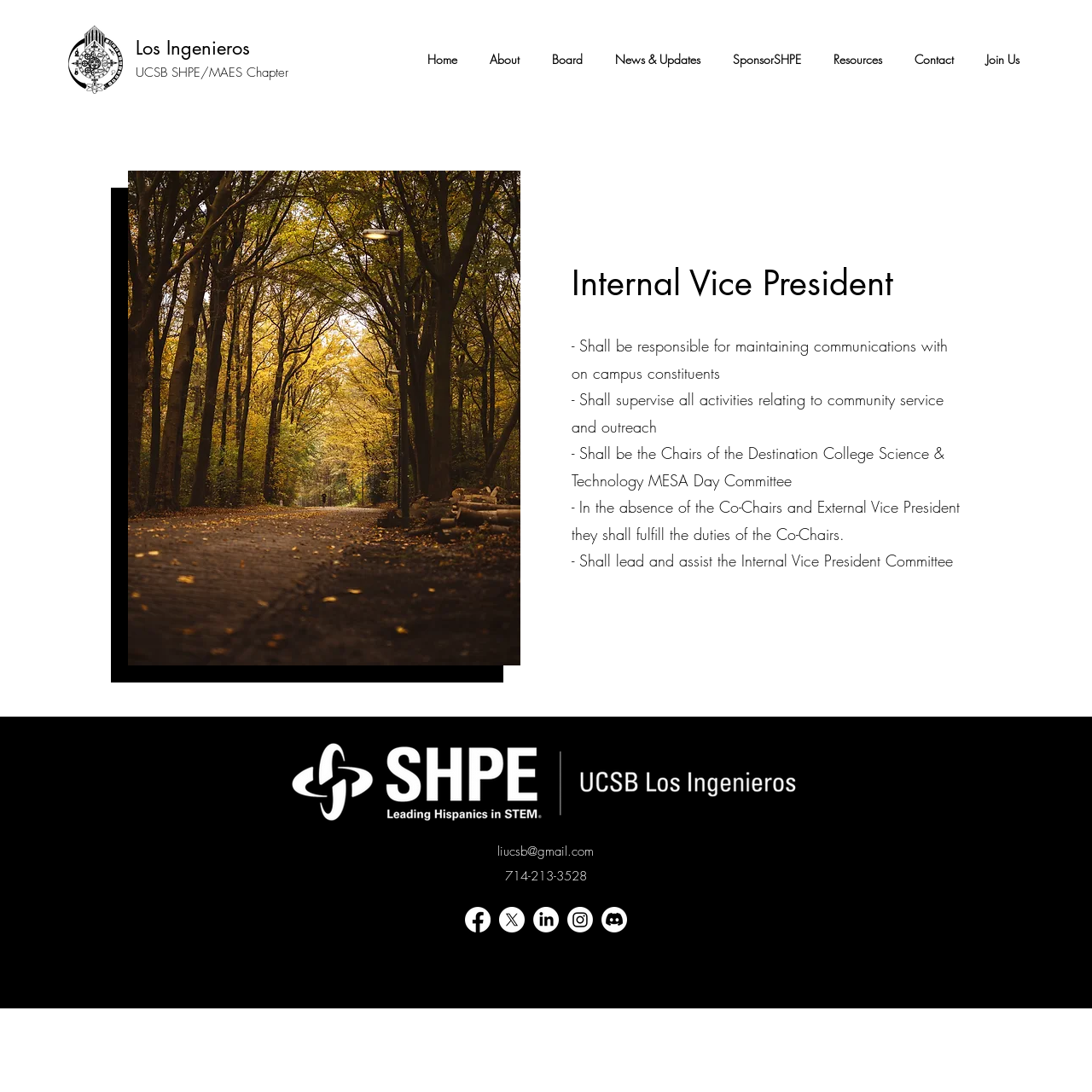For the element described, predict the bounding box coordinates as (top-left x, top-left y, bottom-right x, bottom-right y). All values should be between 0 and 1. Element description: News & Updates

[0.545, 0.043, 0.653, 0.066]